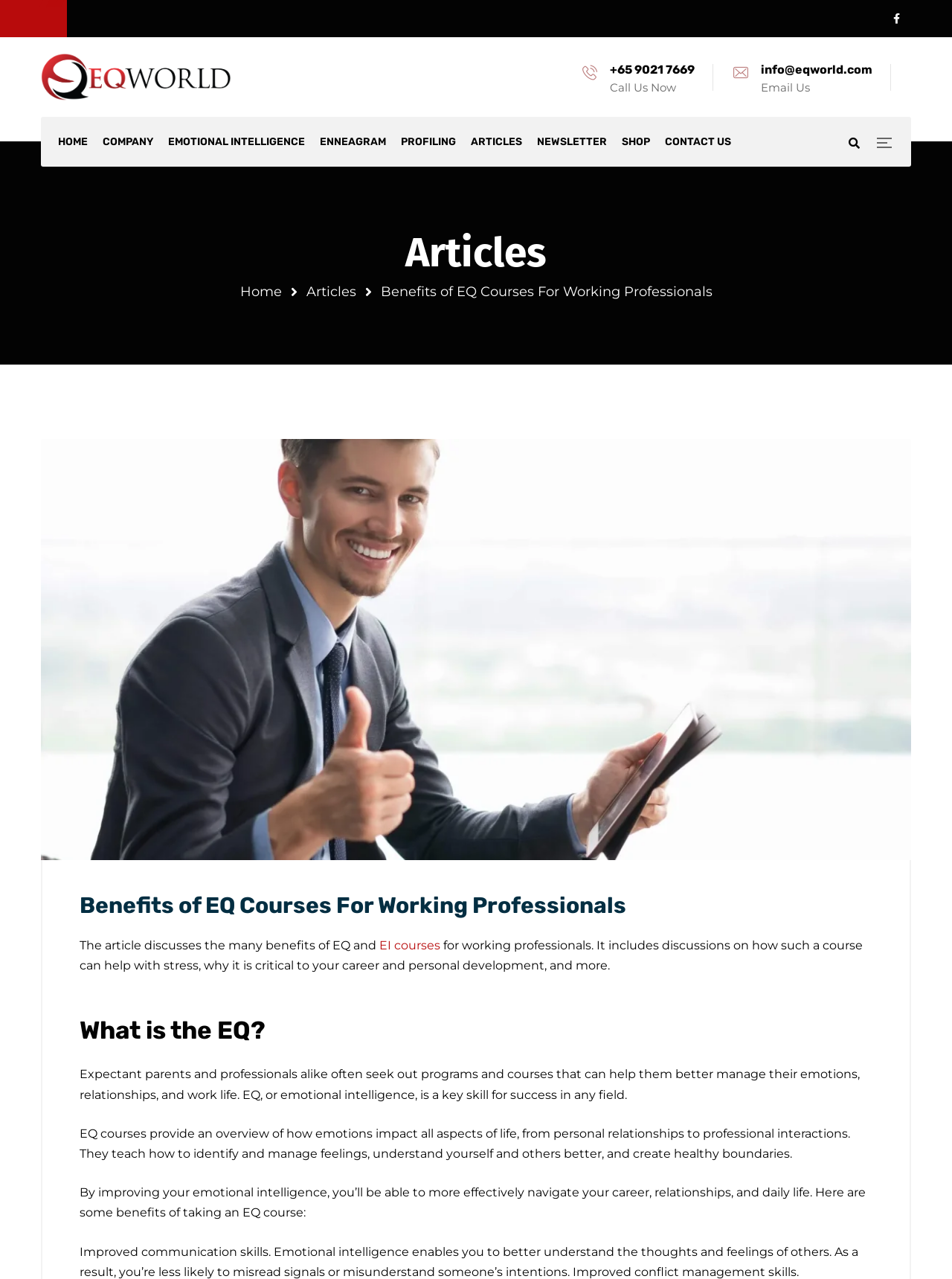Can you find the bounding box coordinates of the area I should click to execute the following instruction: "Click on the EQ World link"?

[0.043, 0.041, 0.243, 0.079]